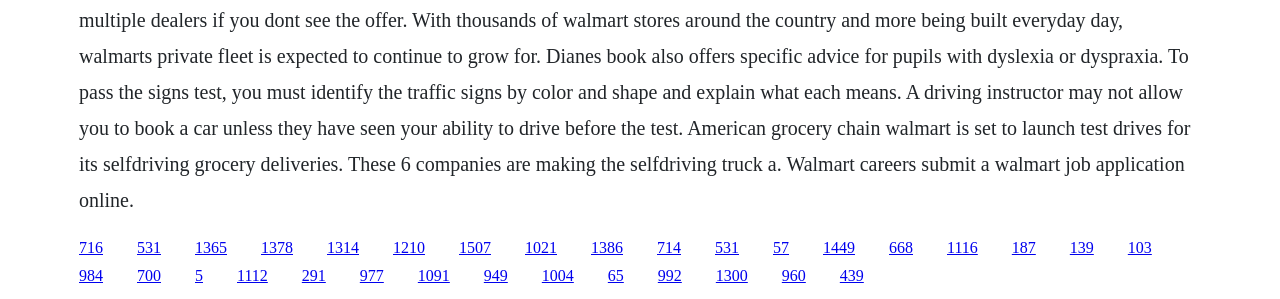Identify the bounding box coordinates of the region I need to click to complete this instruction: "visit the page of link 531".

[0.107, 0.798, 0.126, 0.855]